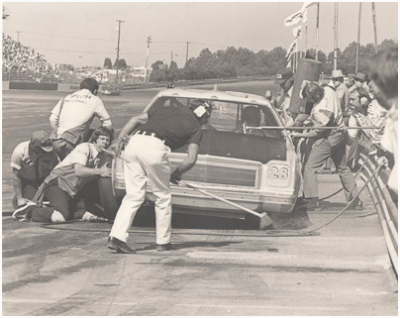Explain the details of the image comprehensively.

The image captures a dynamic scene of a NASCAR pit stop at the Charlotte Motor Speedway in the early 1970s. The focus is on a tire changer and a windshield washer working swiftly alongside a race car, labeled with the number 23. Team members are engaged in a coordinated effort, demonstrating the precision and urgency typical of pit stops during this era of stock car racing. The atmosphere is charged with the excitement of the race, as spectators can be seen in the background, eagerly watching the action unfold. This snapshot highlights the teamwork and expertise required in high-stakes motorsports, showcasing a moment where every second counts.